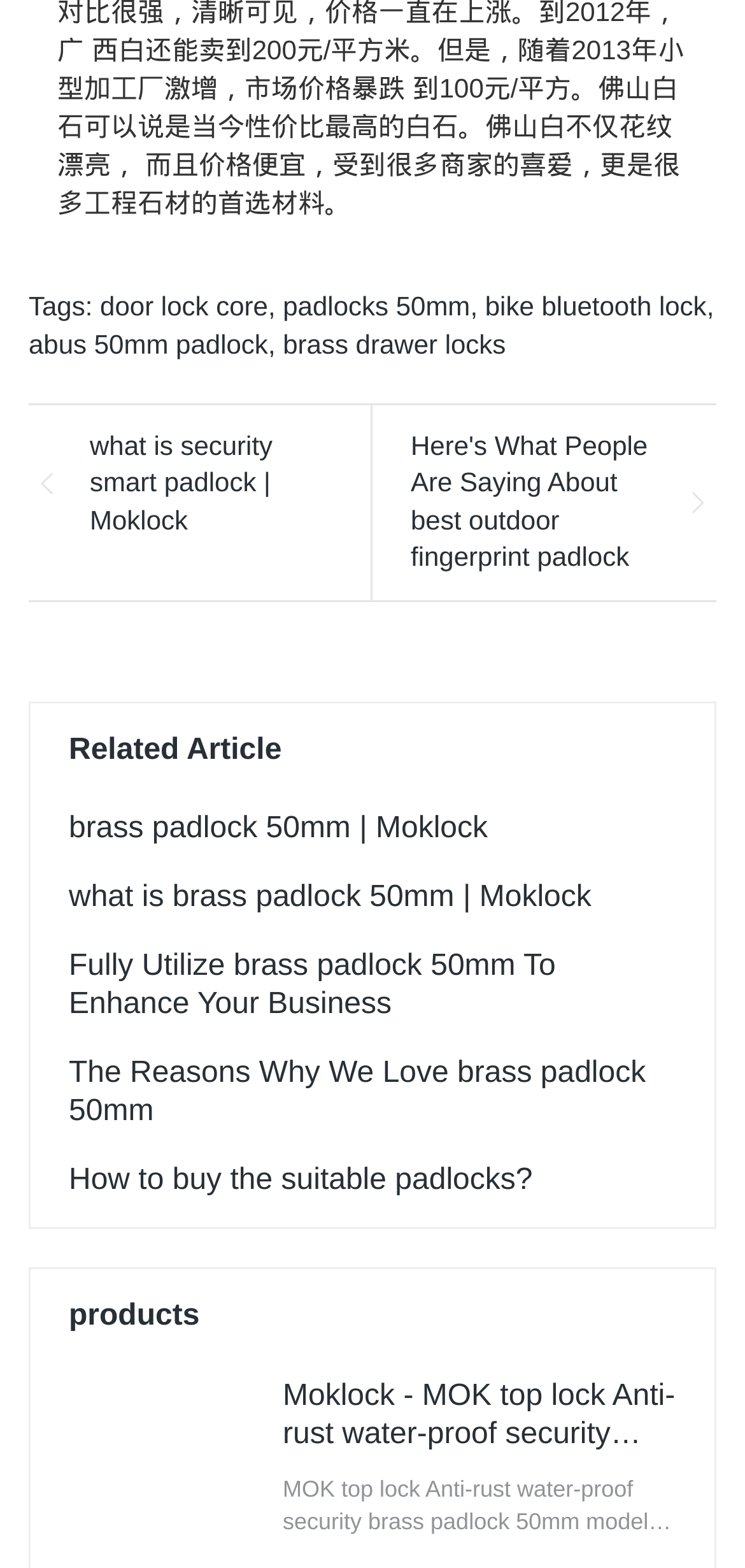Please reply with a single word or brief phrase to the question: 
What is the title of the section below the 'Related Article' heading?

products